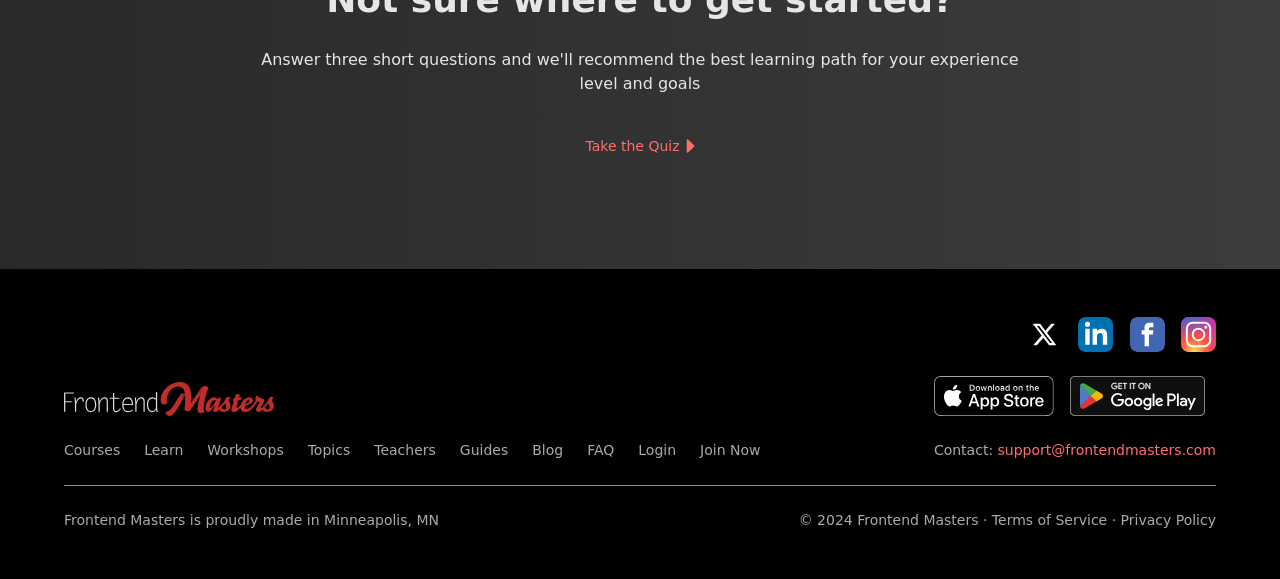What is the contact email address?
Using the visual information, respond with a single word or phrase.

support@frontendmasters.com